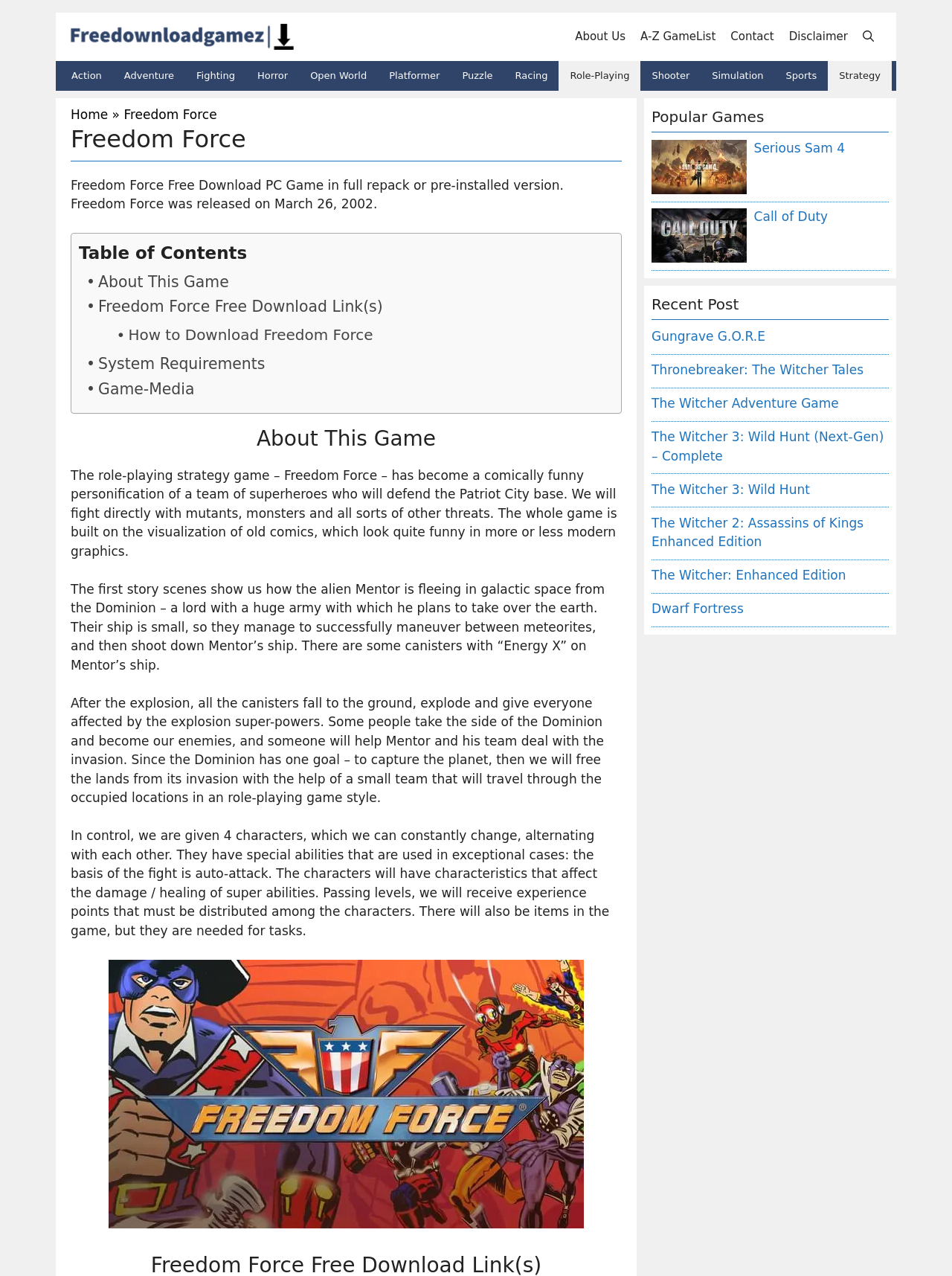Locate the bounding box coordinates of the UI element described by: "How to Download Freedom Force". Provide the coordinates as four float numbers between 0 and 1, formatted as [left, top, right, bottom].

[0.122, 0.254, 0.392, 0.273]